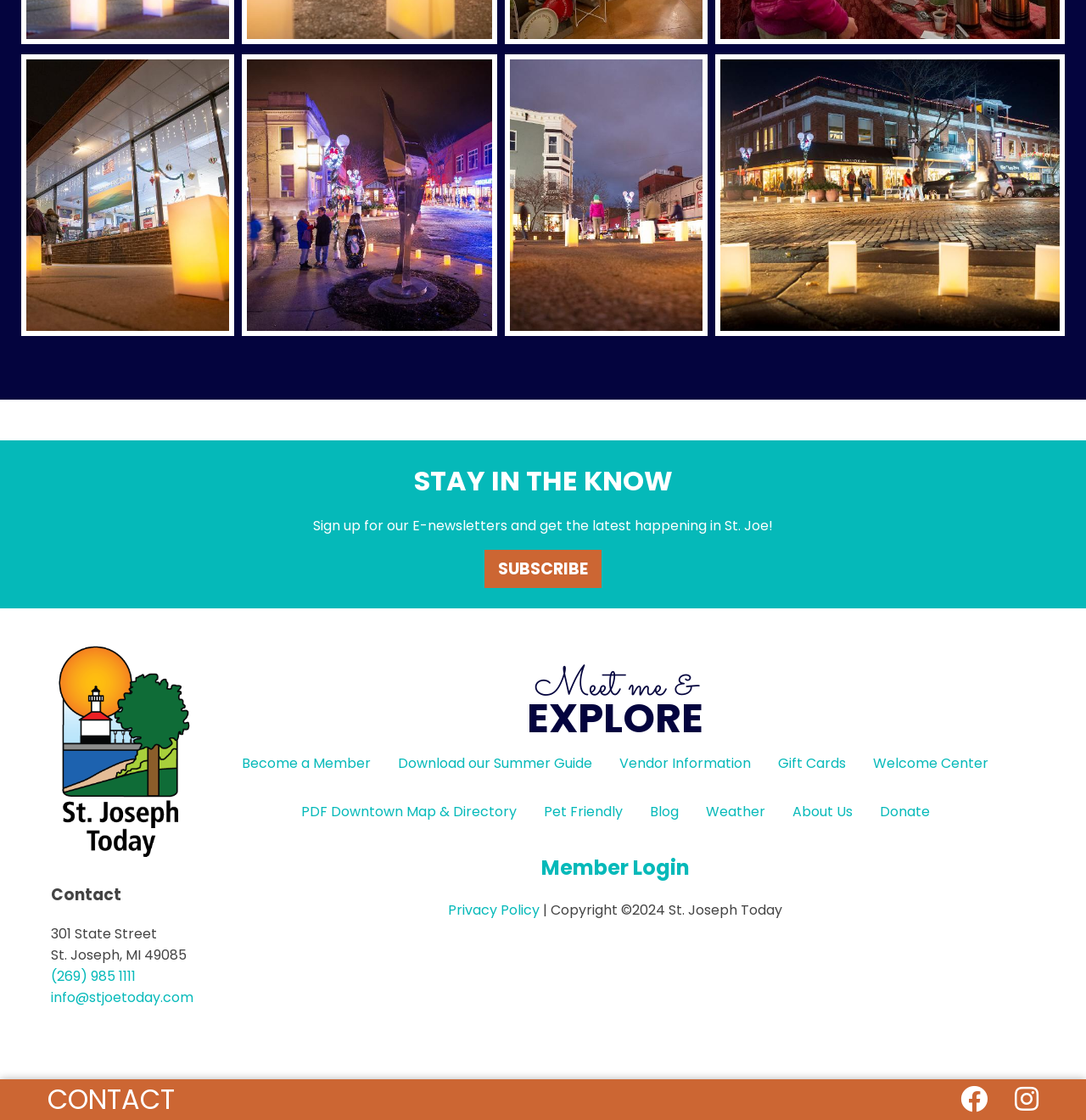Kindly determine the bounding box coordinates for the area that needs to be clicked to execute this instruction: "View similar posts".

None